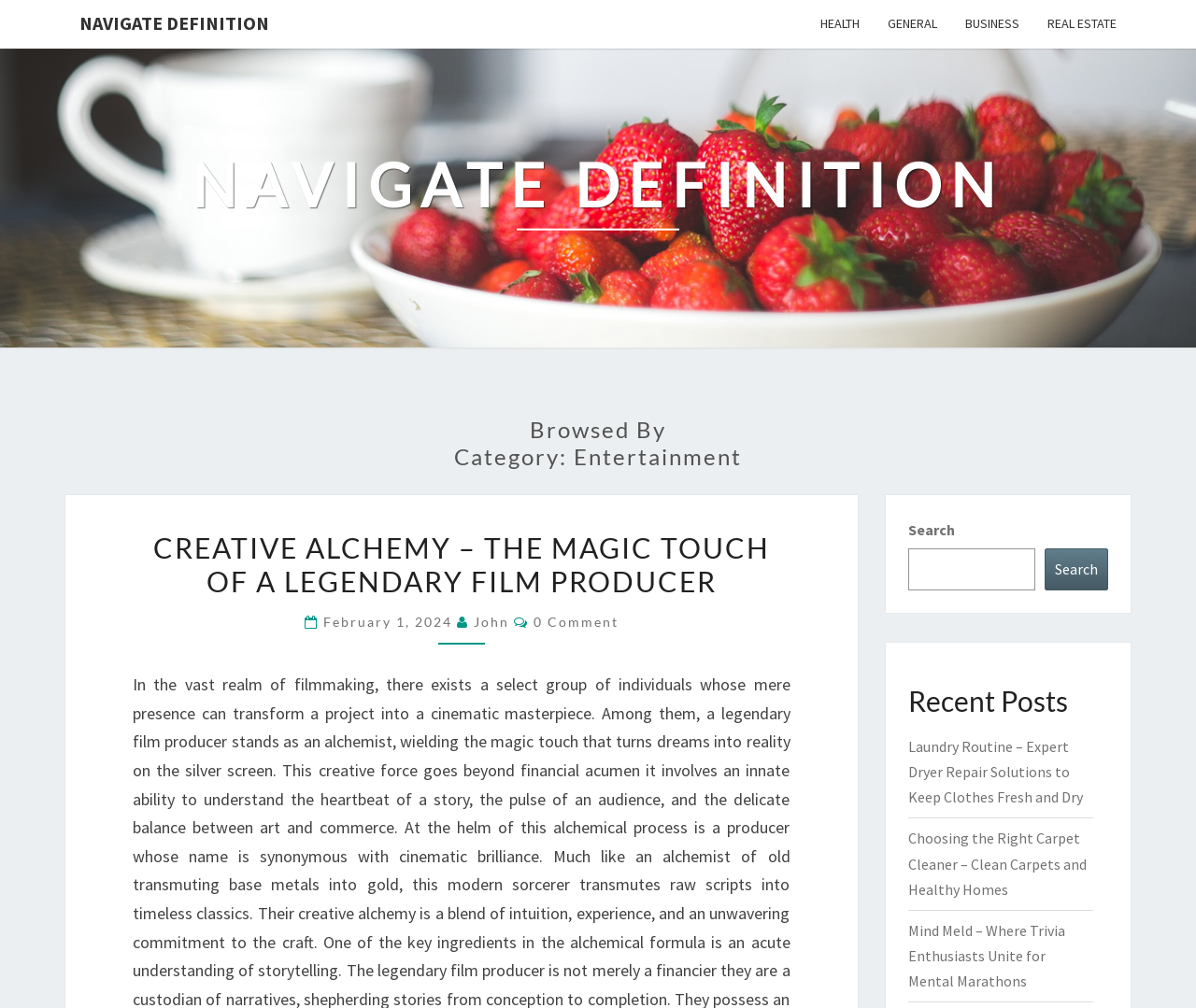Select the bounding box coordinates of the element I need to click to carry out the following instruction: "Read about Mind Meld".

[0.759, 0.914, 0.89, 0.983]